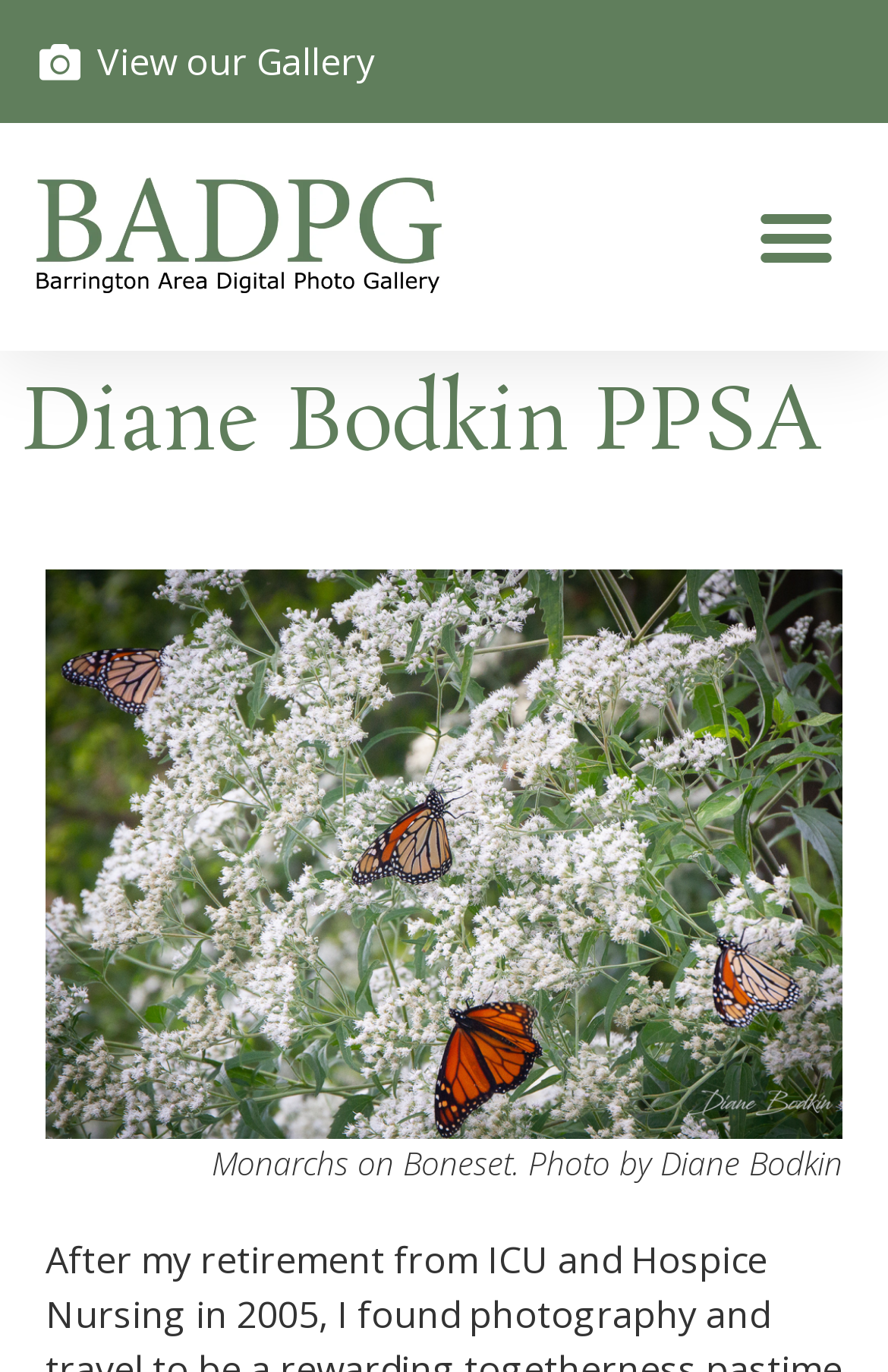Please respond to the question using a single word or phrase:
What is the subject of the photo?

Monarchs on Boneset